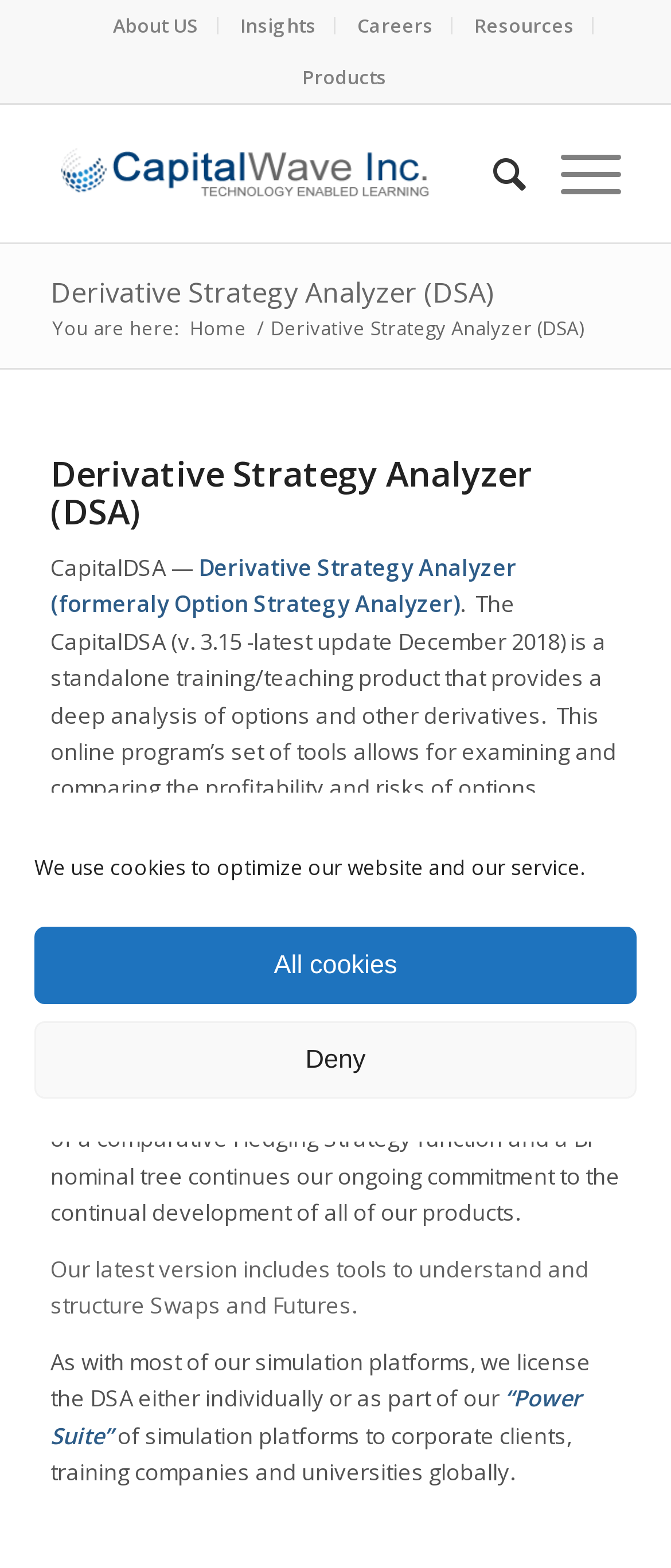Specify the bounding box coordinates of the element's region that should be clicked to achieve the following instruction: "Click on Home". The bounding box coordinates consist of four float numbers between 0 and 1, in the format [left, top, right, bottom].

[0.275, 0.2, 0.375, 0.217]